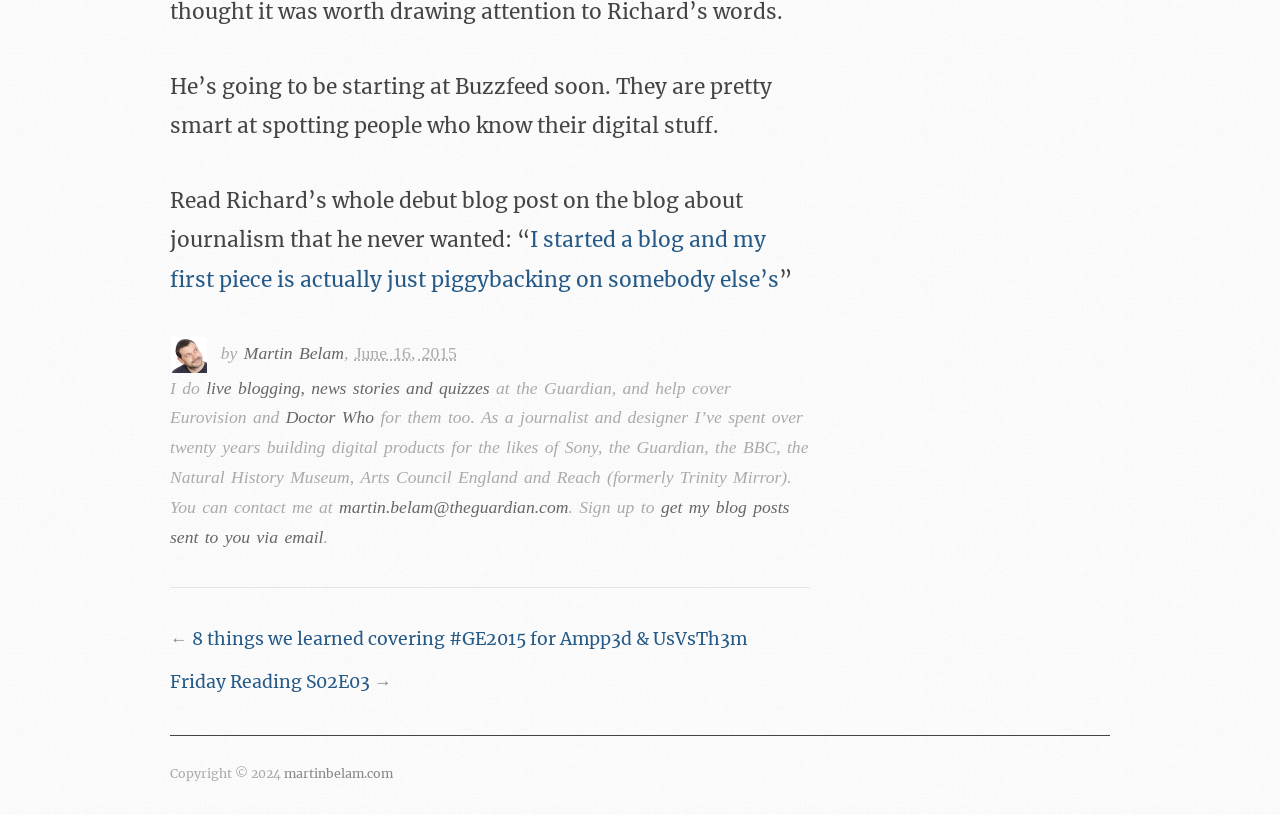What is the date of the blog post?
Can you provide a detailed and comprehensive answer to the question?

The date of the blog post is Tuesday, June 16th, 2015, which can be inferred from the Abbr element 'Tuesday, June 16th, 2015, 9:13 am'.